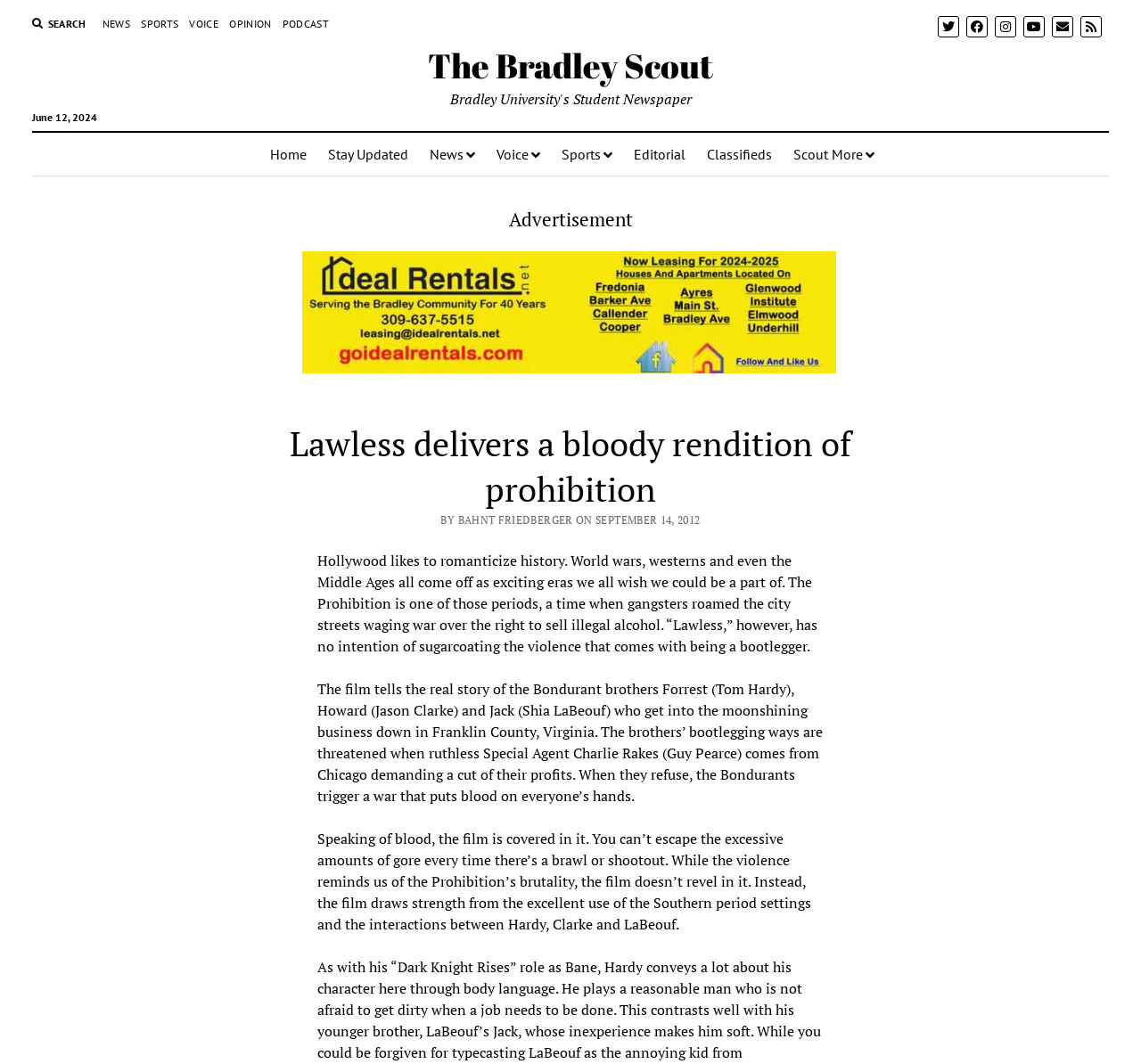Please identify the coordinates of the bounding box for the clickable region that will accomplish this instruction: "Visit The Bradley Scout homepage".

[0.375, 0.04, 0.625, 0.083]